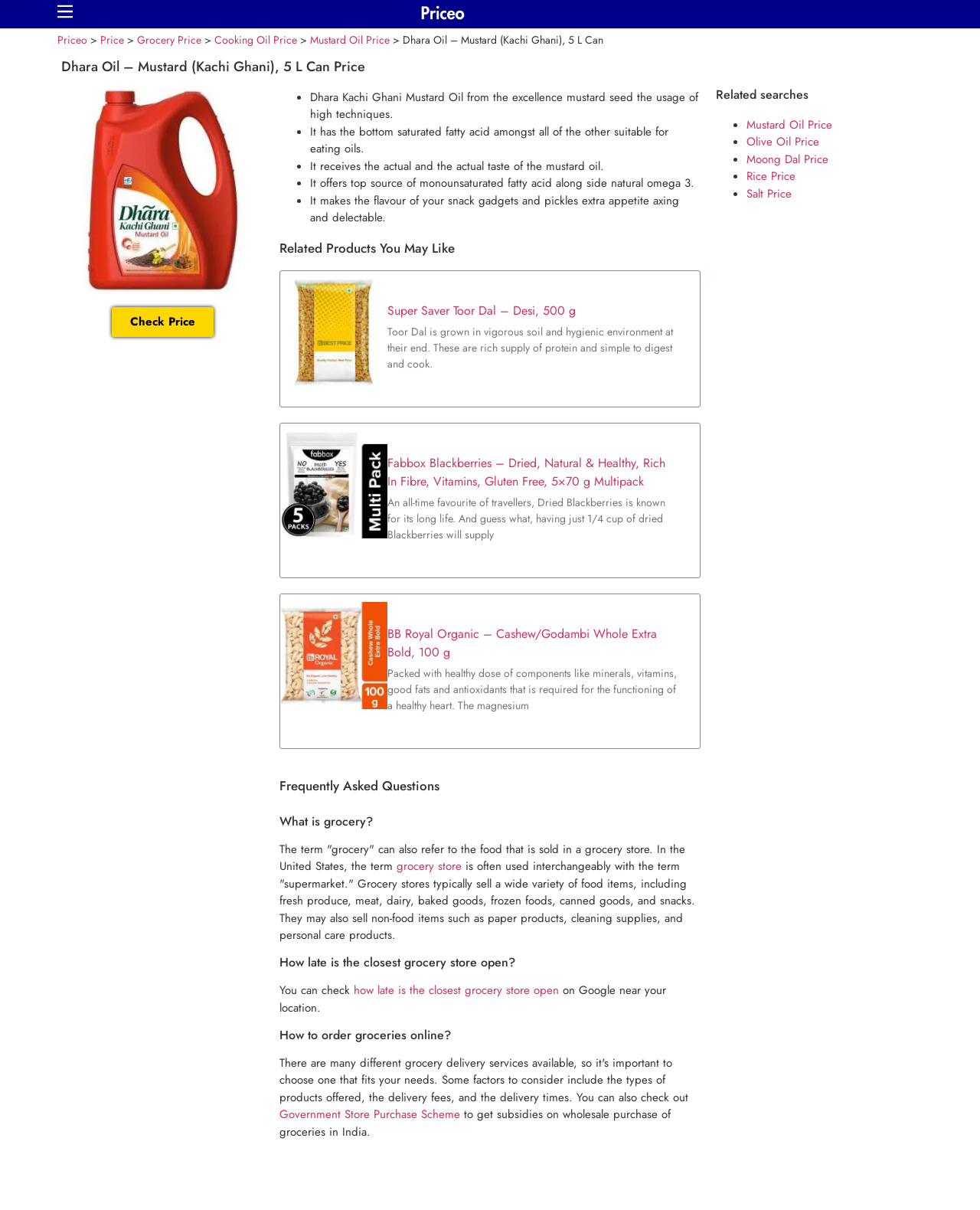Identify the bounding box coordinates for the element that needs to be clicked to fulfill this instruction: "Search for a doctor". Provide the coordinates in the format of four float numbers between 0 and 1: [left, top, right, bottom].

None